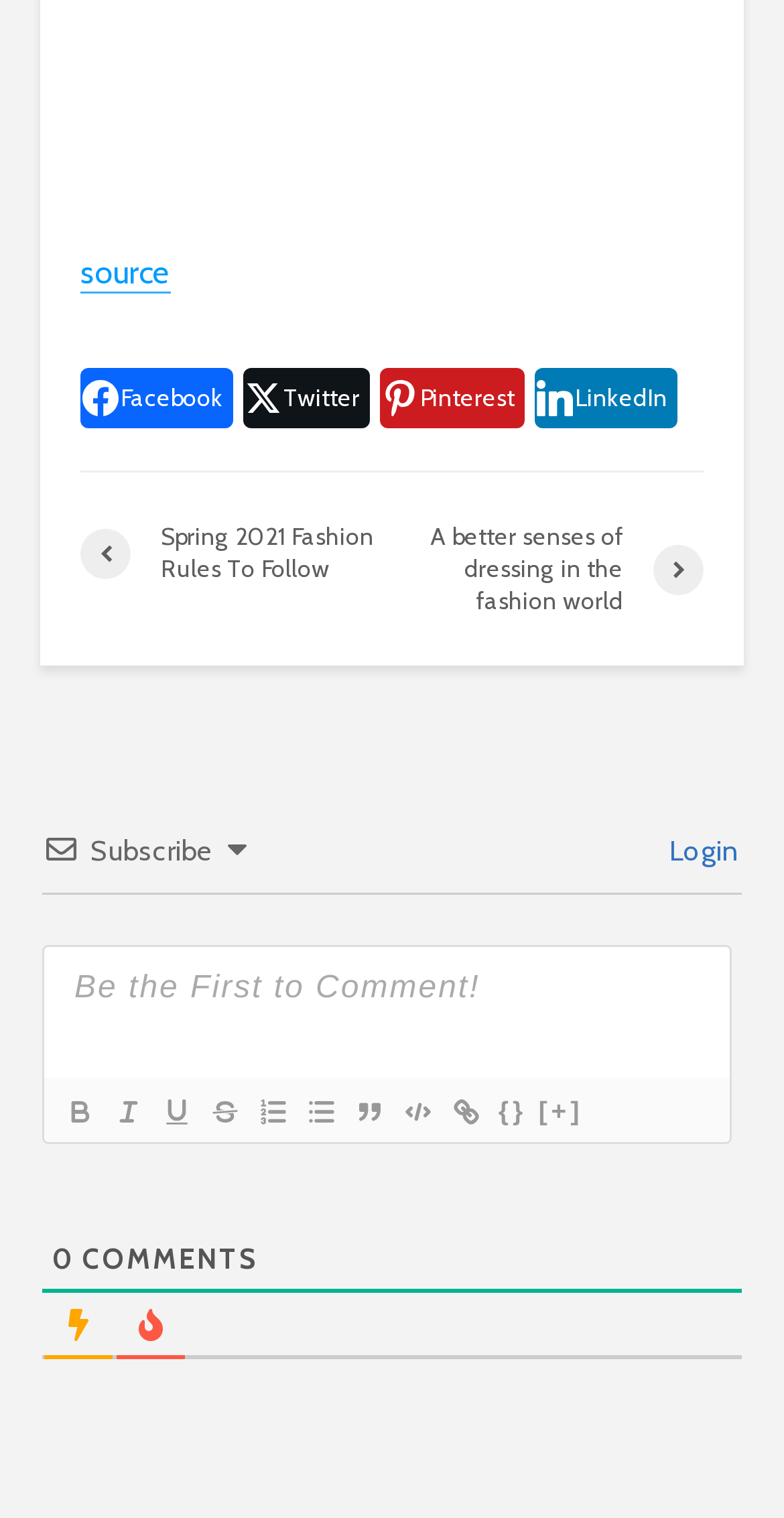Give a concise answer using only one word or phrase for this question:
What is the text of the button next to 'Subscribe'?

Login